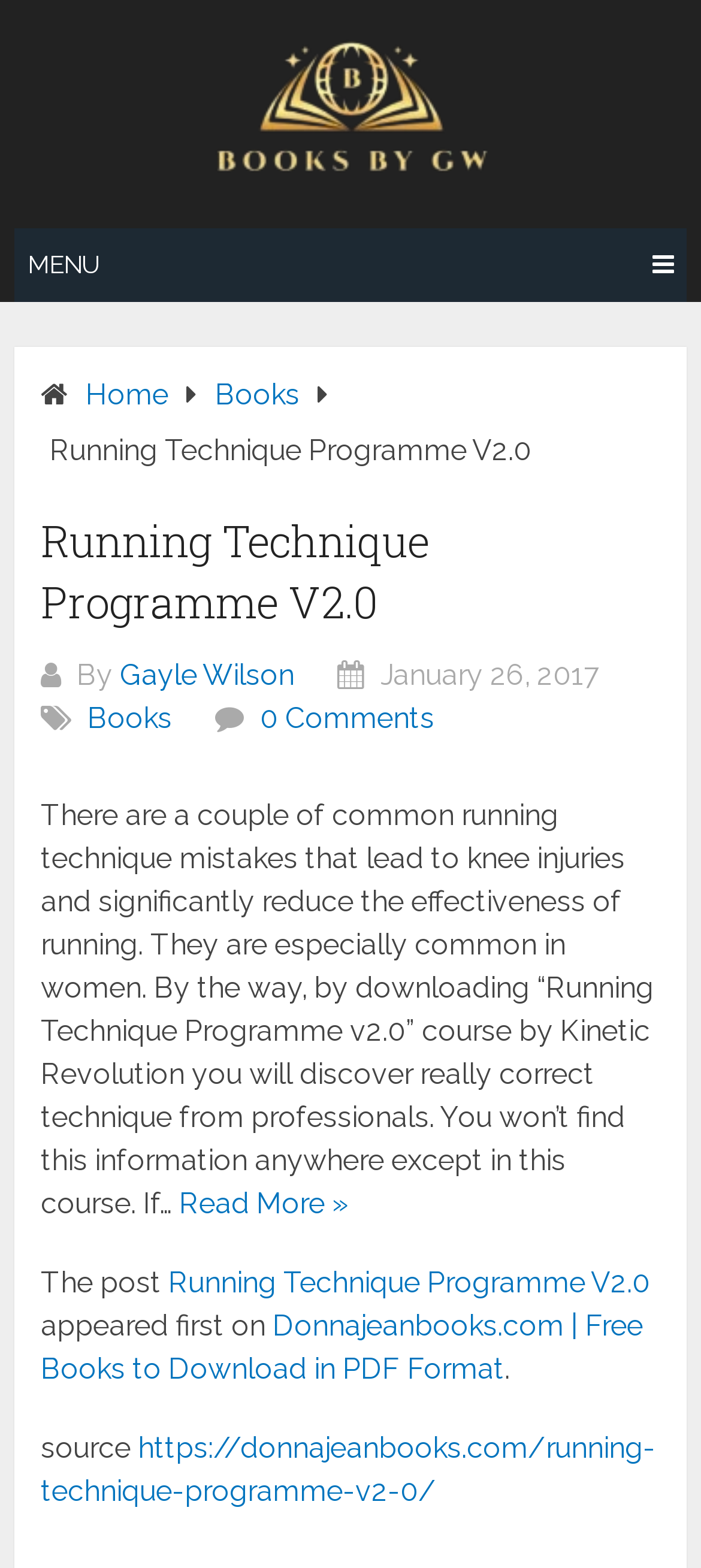Locate the bounding box coordinates for the element described below: "alt="website logo"". The coordinates must be four float values between 0 and 1, formatted as [left, top, right, bottom].

[0.29, 0.023, 0.71, 0.119]